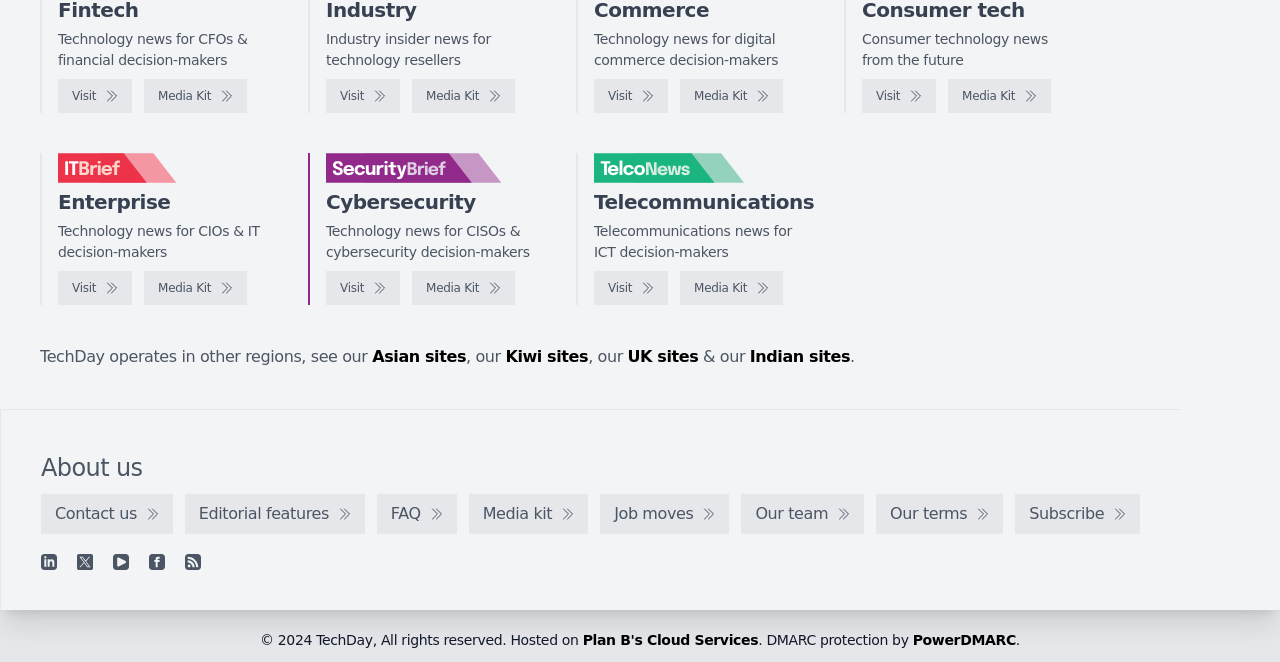Please answer the following question using a single word or phrase: 
What type of news does this website provide?

Technology news